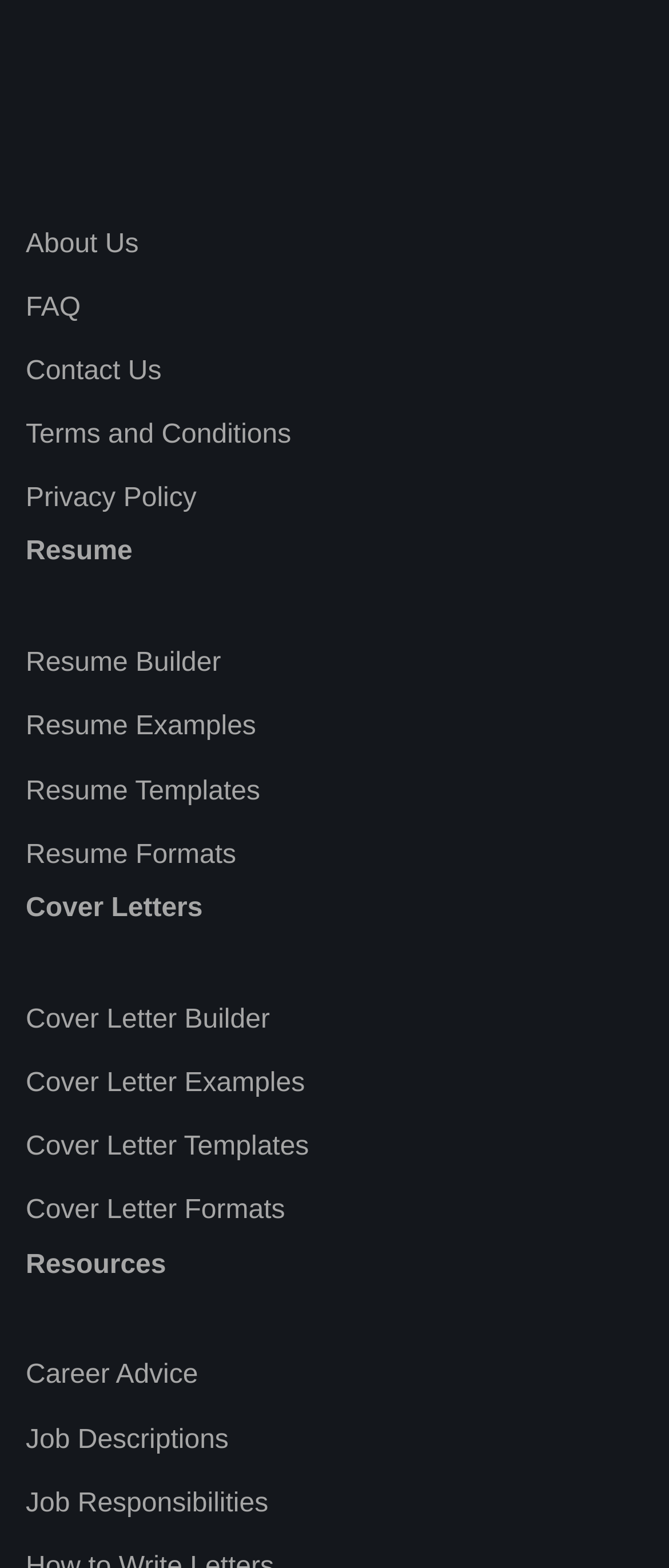Analyze the image and deliver a detailed answer to the question: How many links are available under 'About Us'?

There is only one link available under 'About Us', which is the 'About Us' link itself, and it does not have any sub-links or categories.